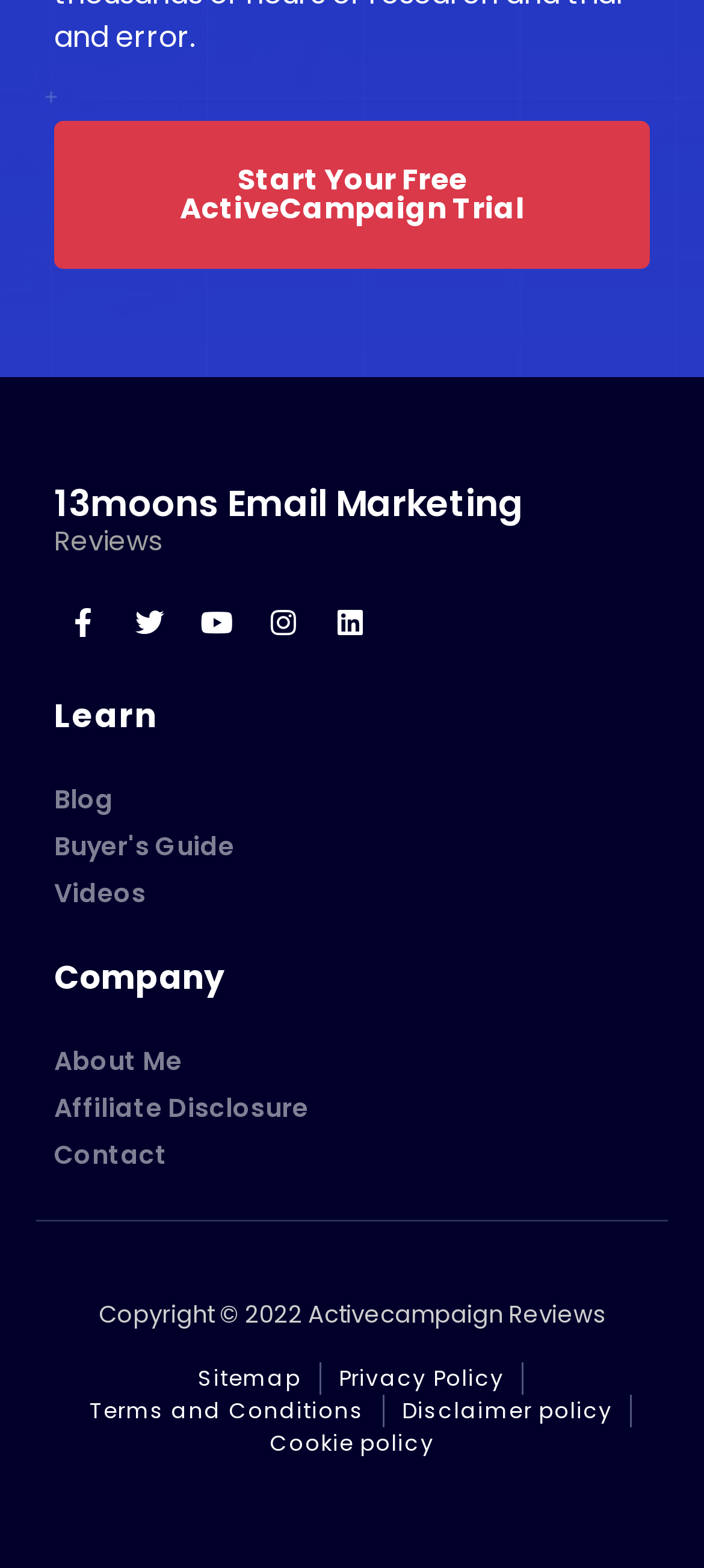Provide the bounding box coordinates in the format (top-left x, top-left y, bottom-right x, bottom-right y). All values are floating point numbers between 0 and 1. Determine the bounding box coordinate of the UI element described as: 13moons Email Marketing

[0.077, 0.305, 0.744, 0.337]